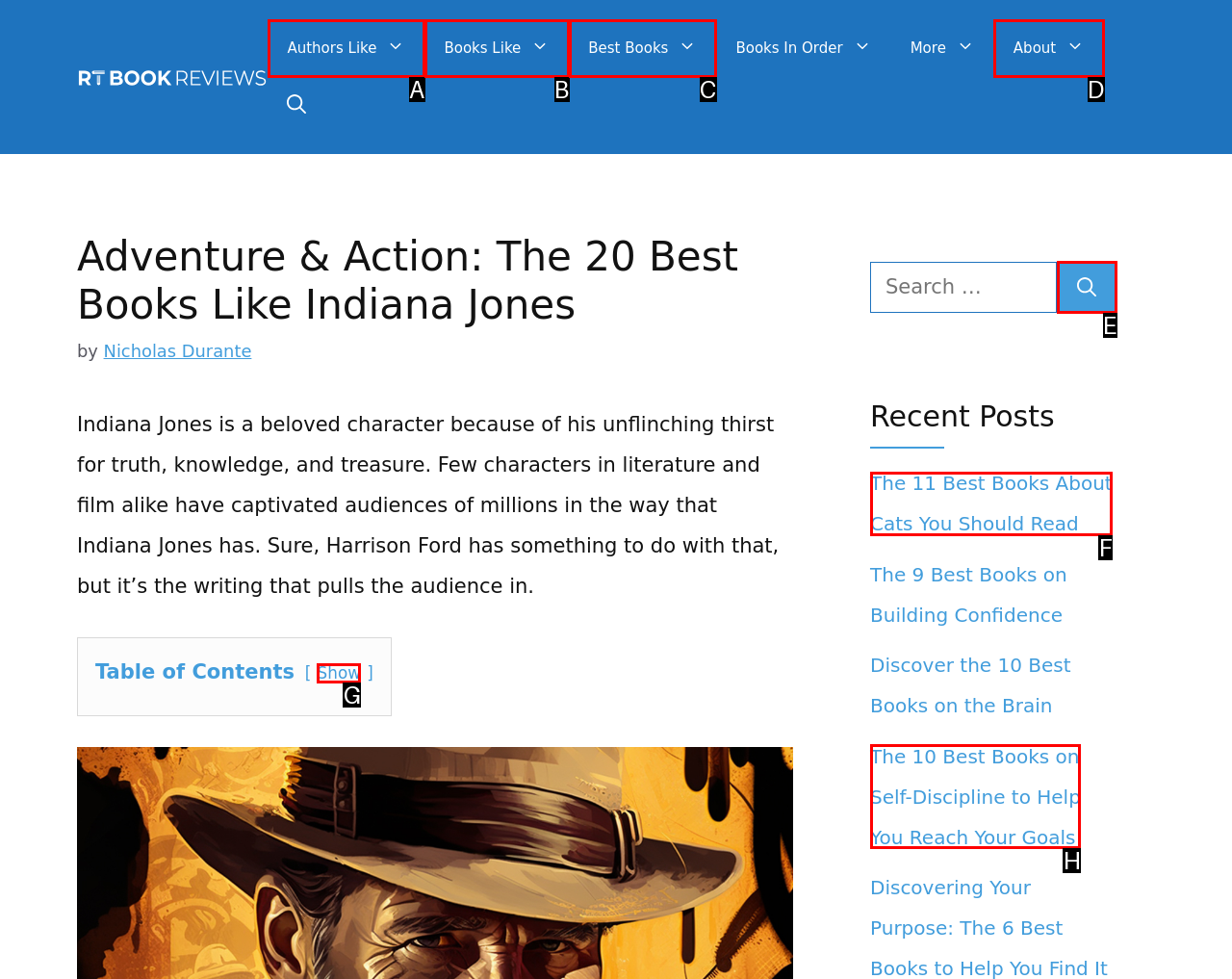Point out the option that aligns with the description: Best Books
Provide the letter of the corresponding choice directly.

C